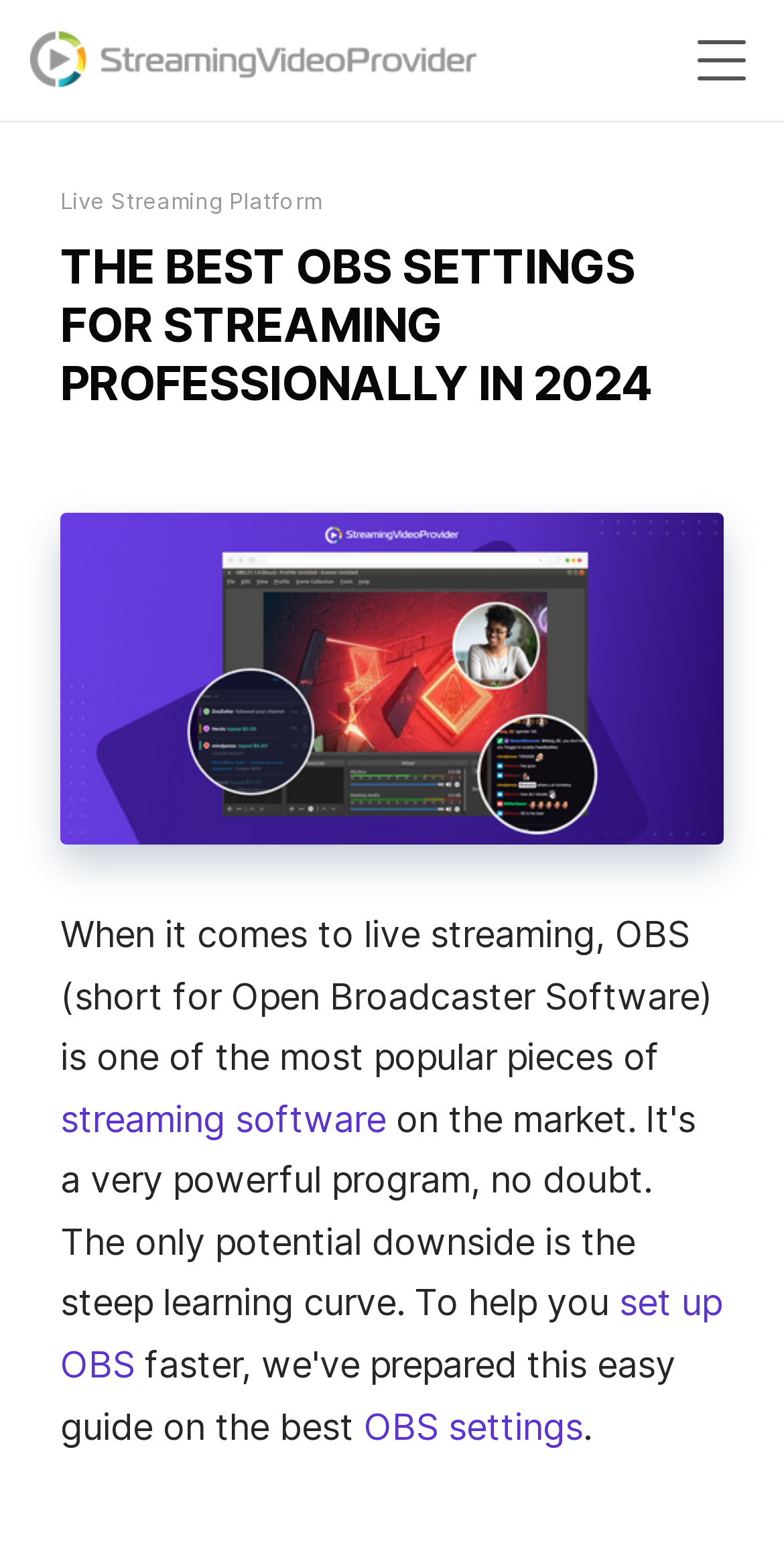Please indicate the bounding box coordinates of the element's region to be clicked to achieve the instruction: "Try 'Try It Free'". Provide the coordinates as four float numbers between 0 and 1, i.e., [left, top, right, bottom].

[0.651, 0.24, 0.863, 0.289]